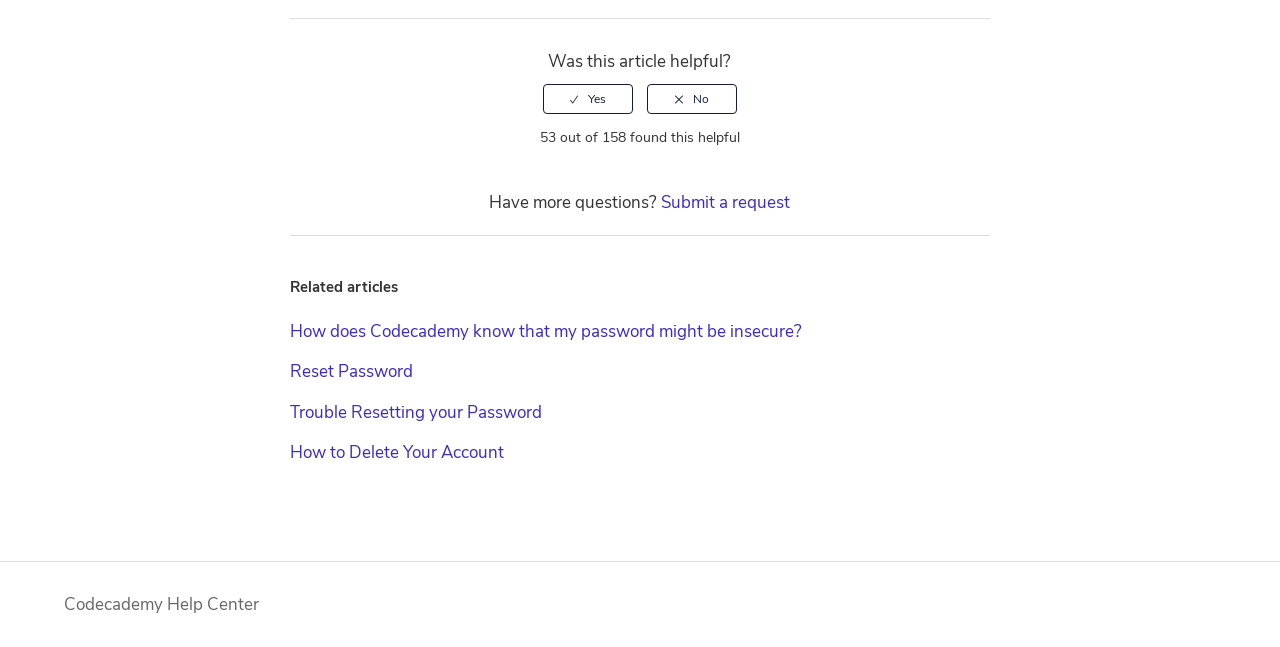Using the format (top-left x, top-left y, bottom-right x, bottom-right y), and given the element description, identify the bounding box coordinates within the screenshot: How to Delete Your Account

[0.226, 0.682, 0.394, 0.717]